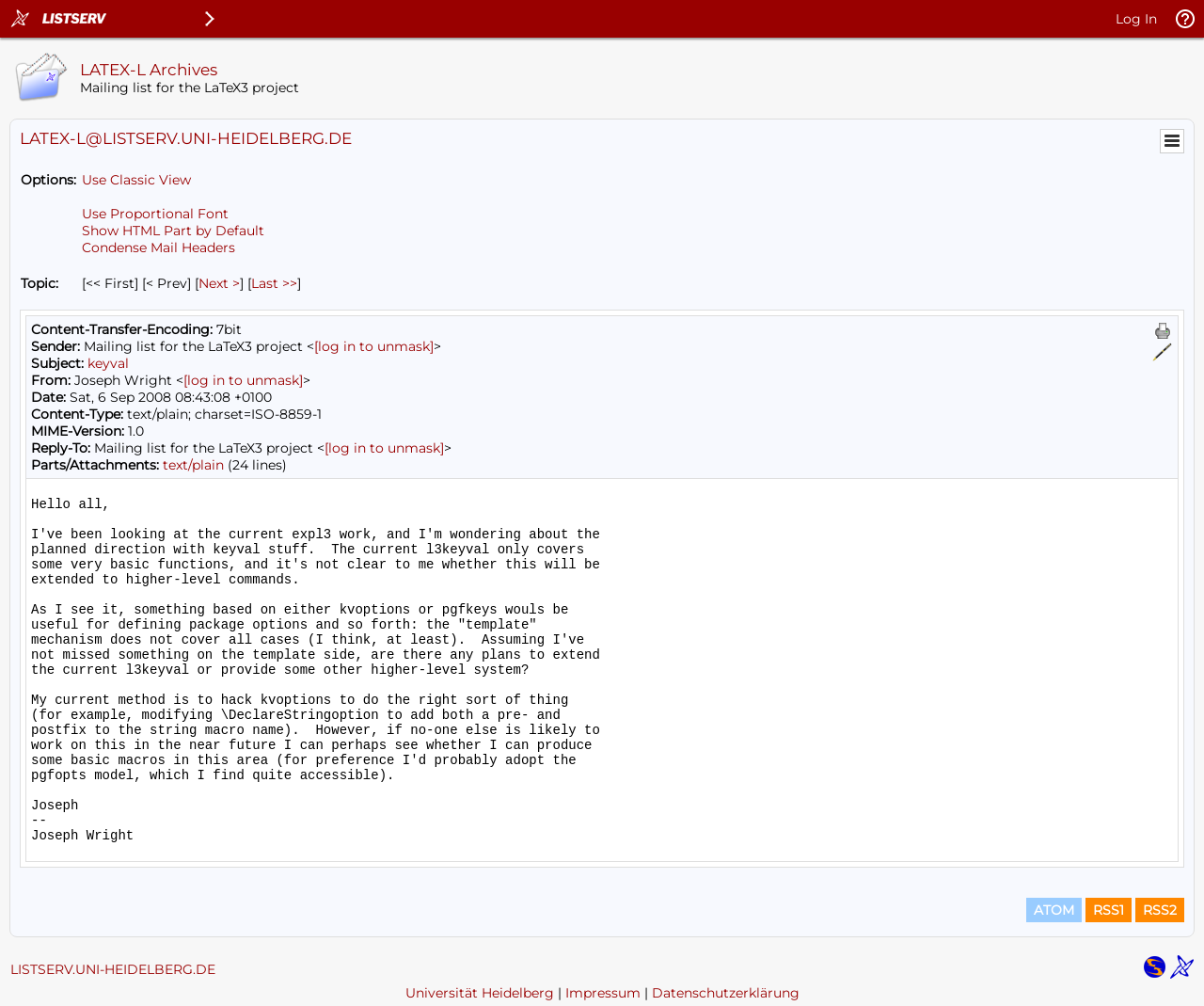Give a one-word or short phrase answer to the question: 
What is the topic of the message?

keyval